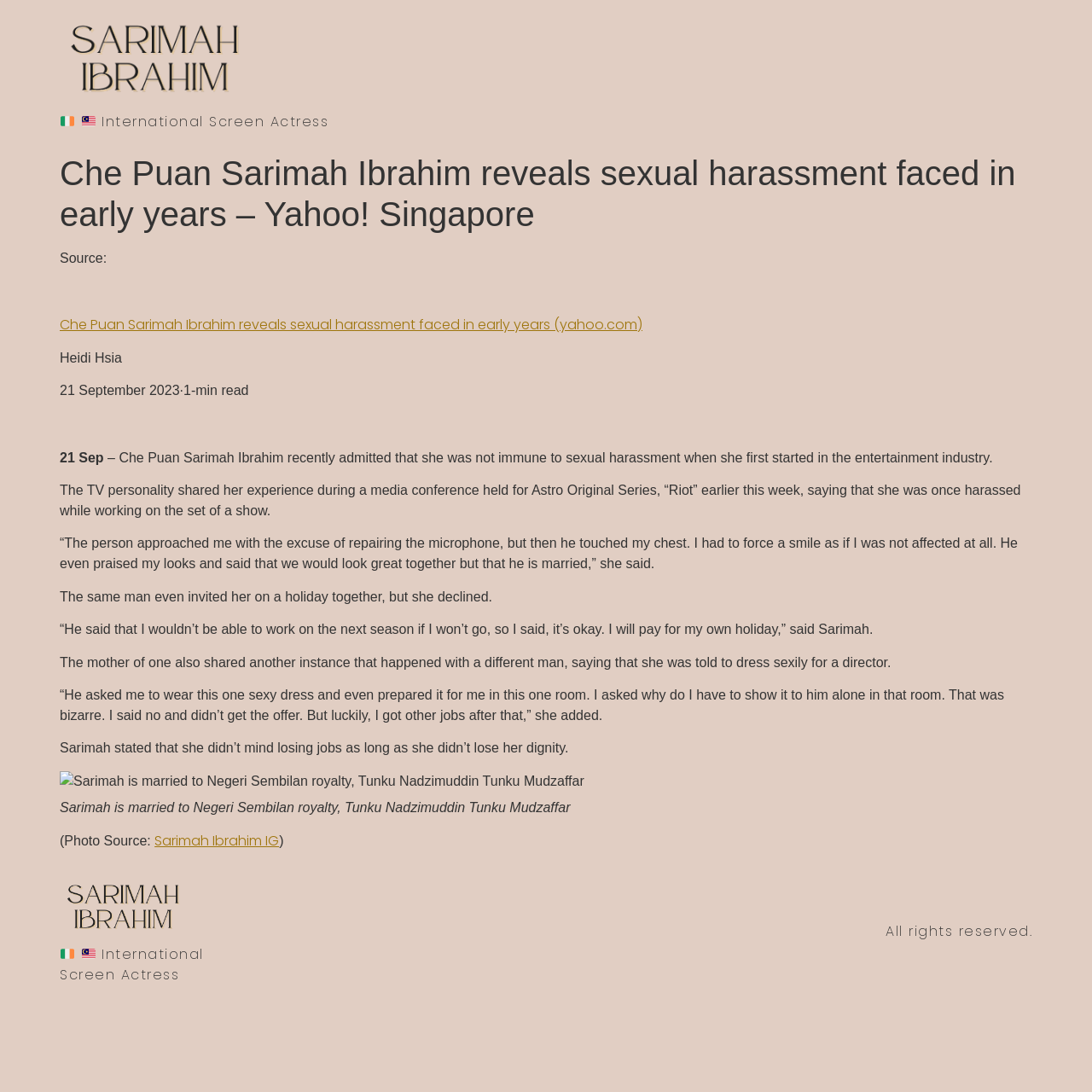What did the person do to Sarimah Ibrahim on the set of a show?
Please provide a single word or phrase answer based on the image.

Touched her chest